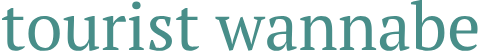Please examine the image and answer the question with a detailed explanation:
What is the tone of the blog's content?

The caption describes the font as clean and contemporary, and the color as soft teal, which conveys a sense of casualness and approachability, implying that the tone of the blog's content is also casual.